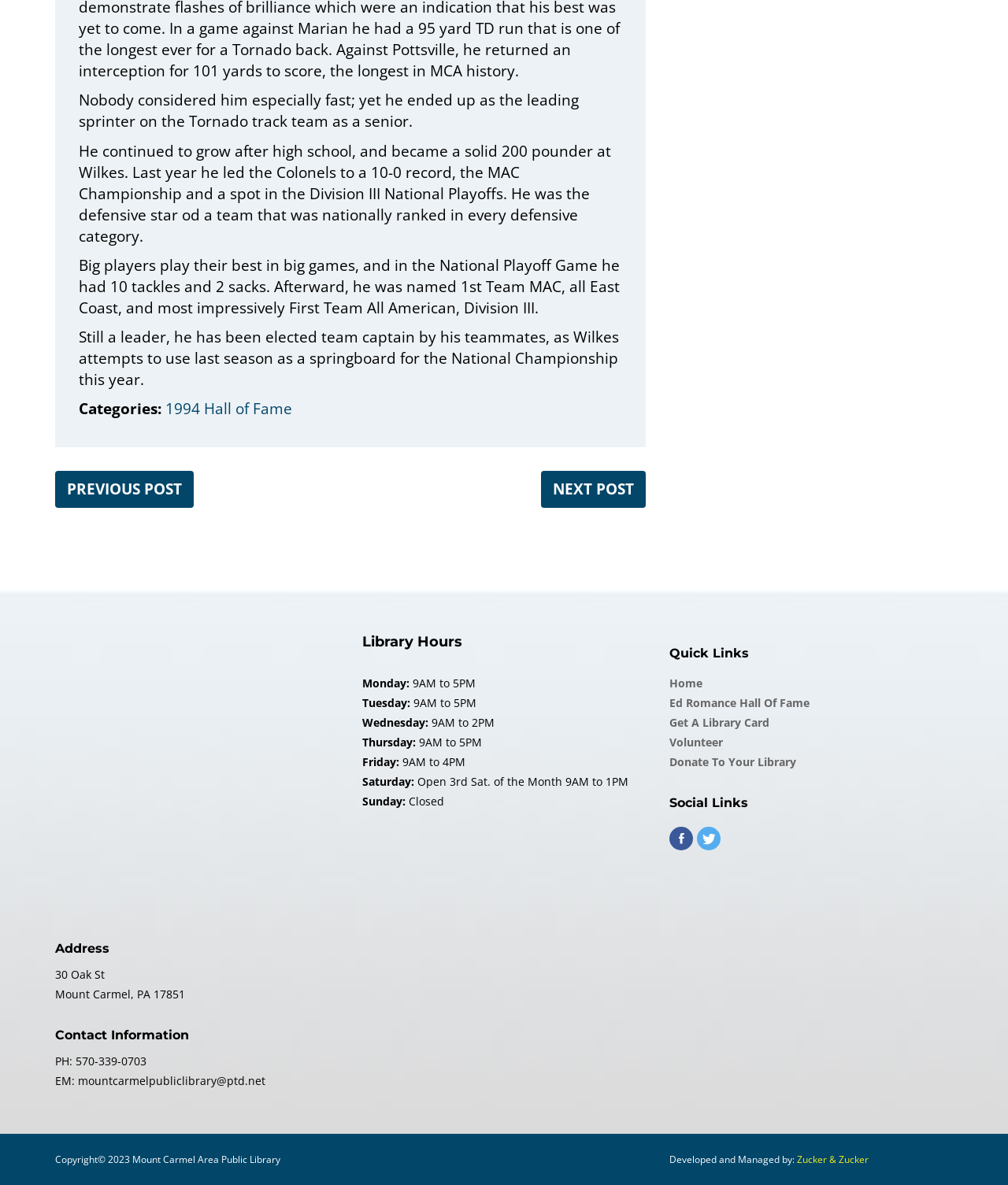What is the phone number of the Mount Carmel Area Public Library?
Look at the image and respond with a single word or a short phrase.

570-339-0703